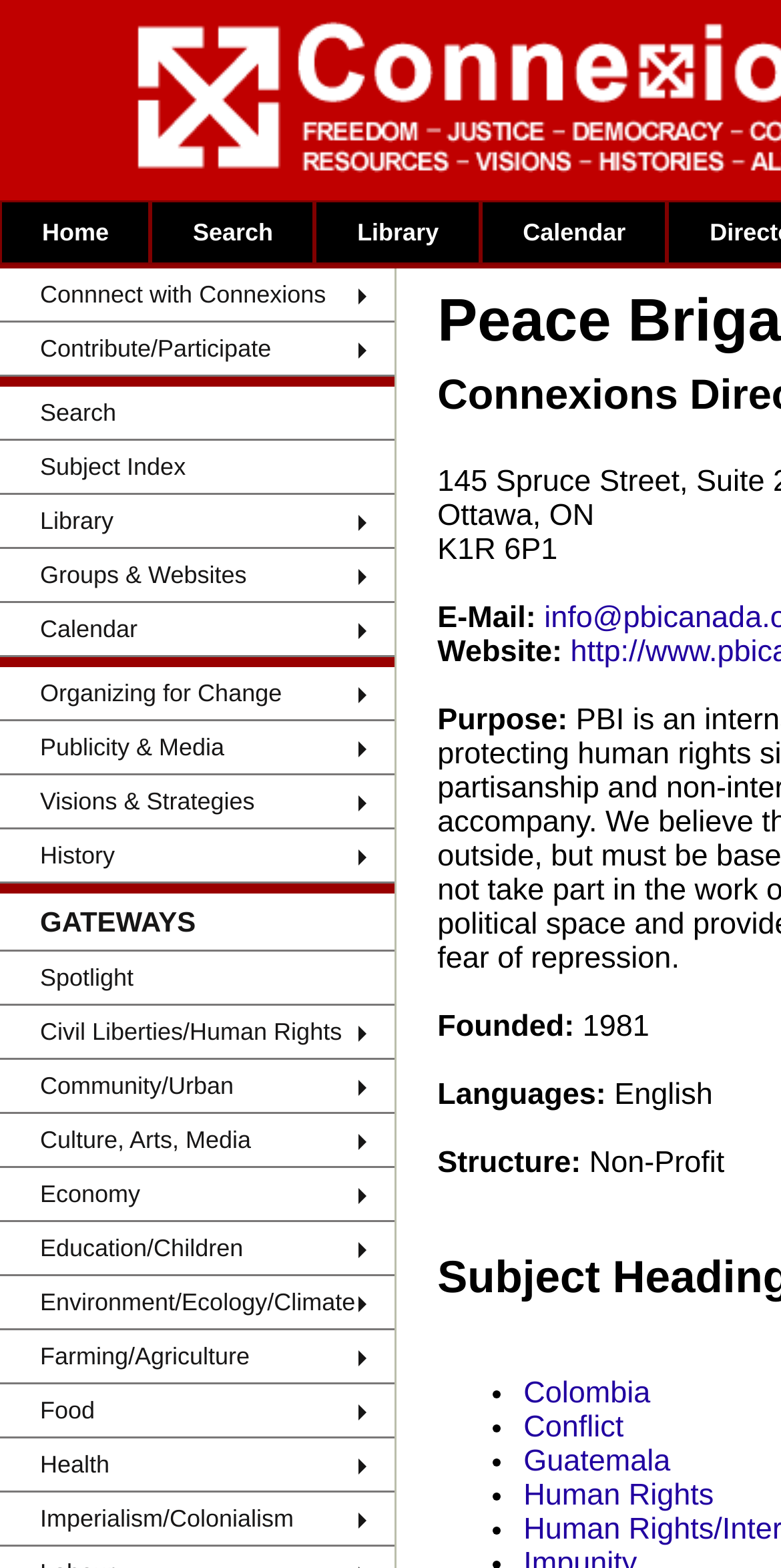Highlight the bounding box coordinates of the element you need to click to perform the following instruction: "Click on the 'Home' link."

[0.0, 0.128, 0.193, 0.169]